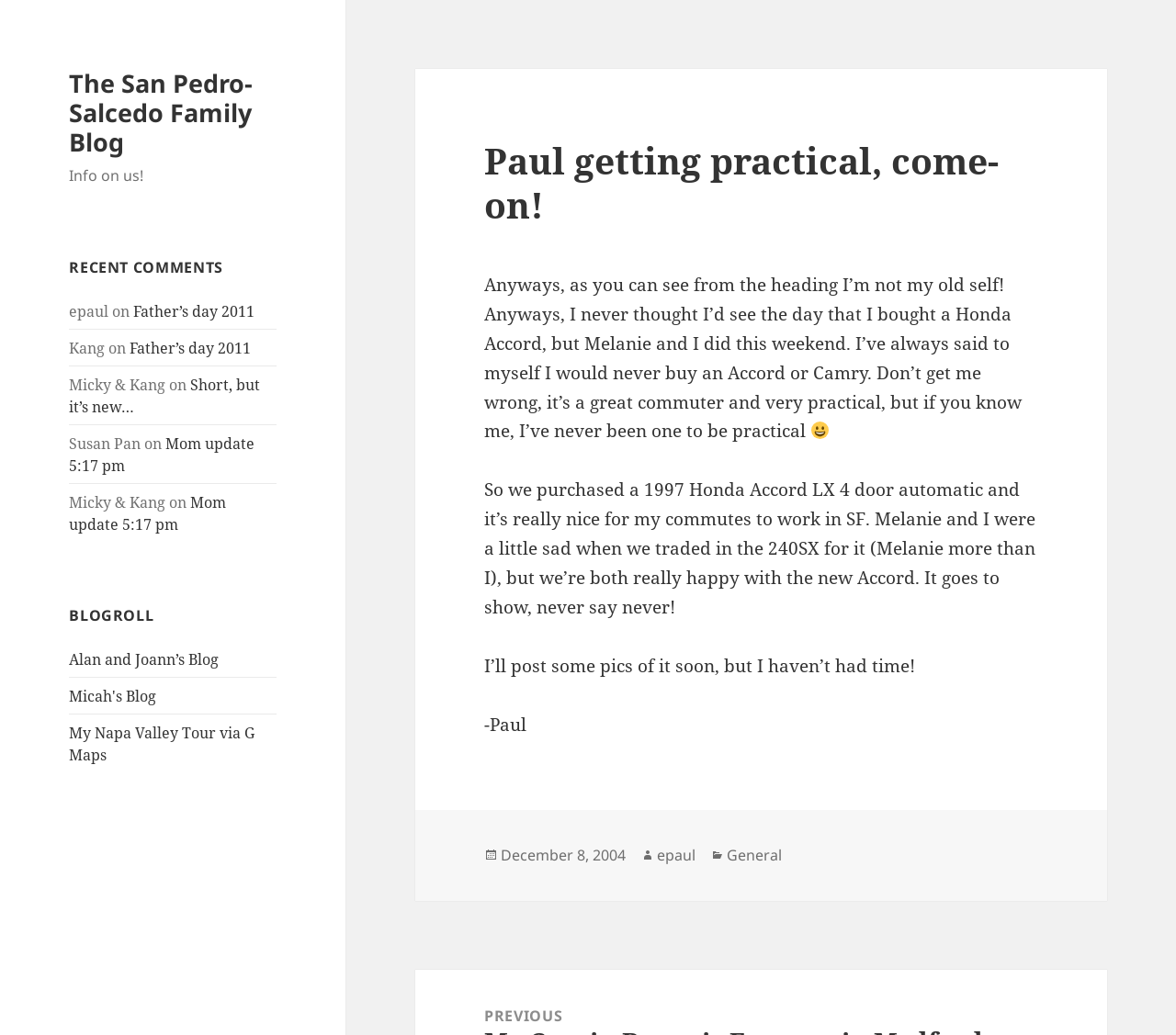Determine the main heading text of the webpage.

Paul getting practical, come-on!